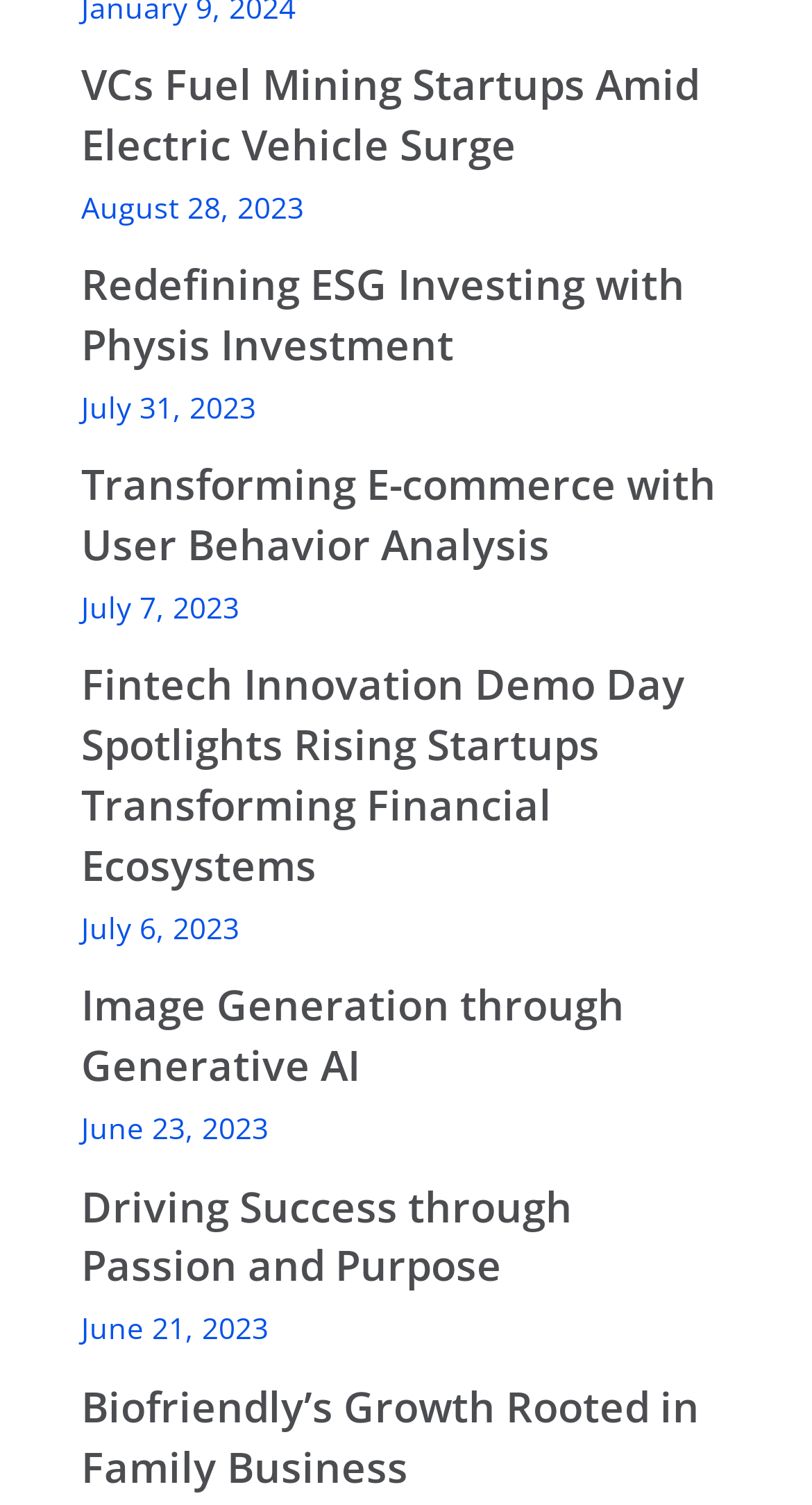What is the topic of the first article?
Using the image provided, answer with just one word or phrase.

VCs Fuel Mining Startups